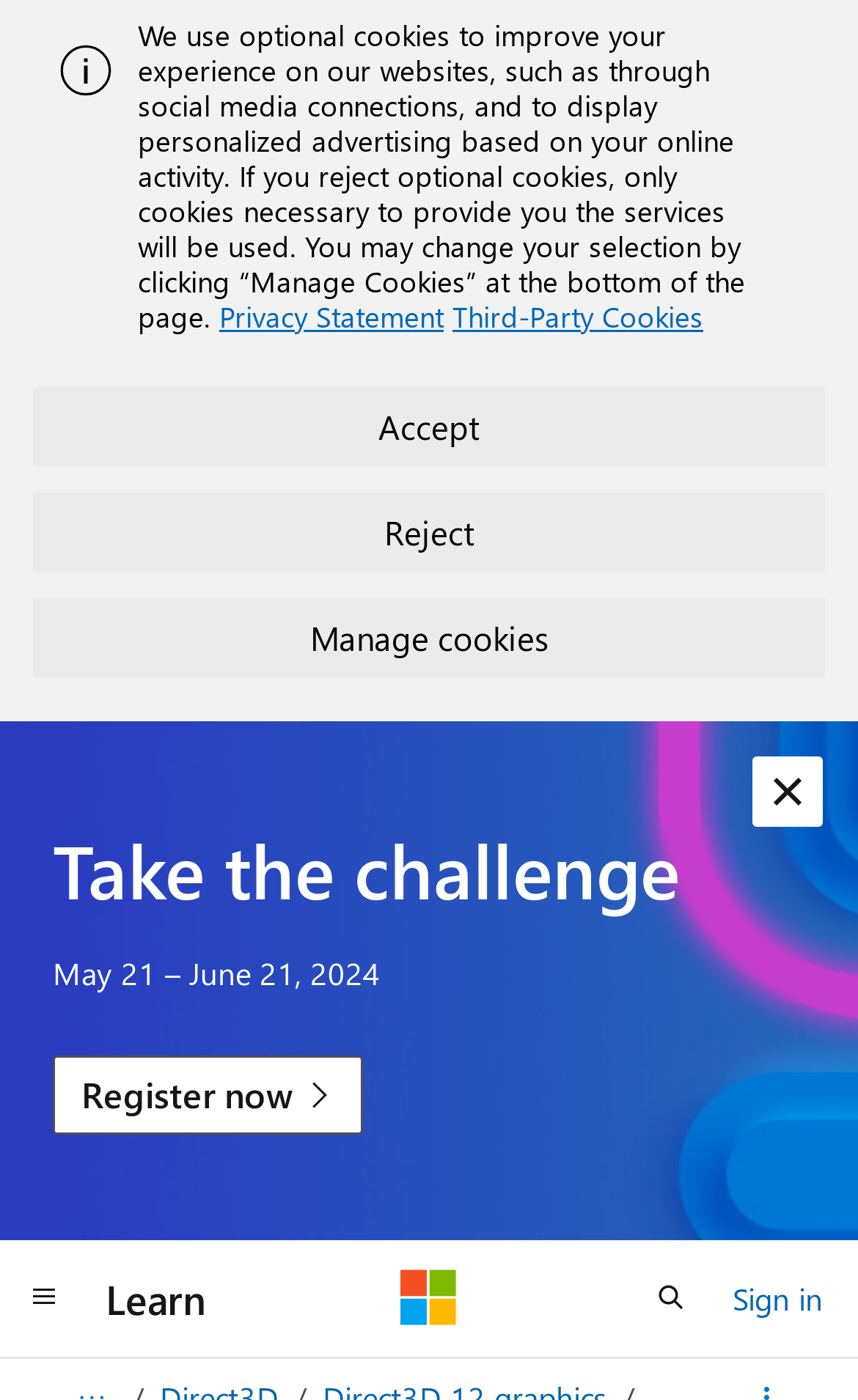Where is the 'Register now' link located?
Please utilize the information in the image to give a detailed response to the question.

The 'Register now' link is located below the 'Take the challenge' heading, which is positioned in the middle of the page. The link is surrounded by text describing the challenge, including the dates 'May 21 – June 21, 2024'.